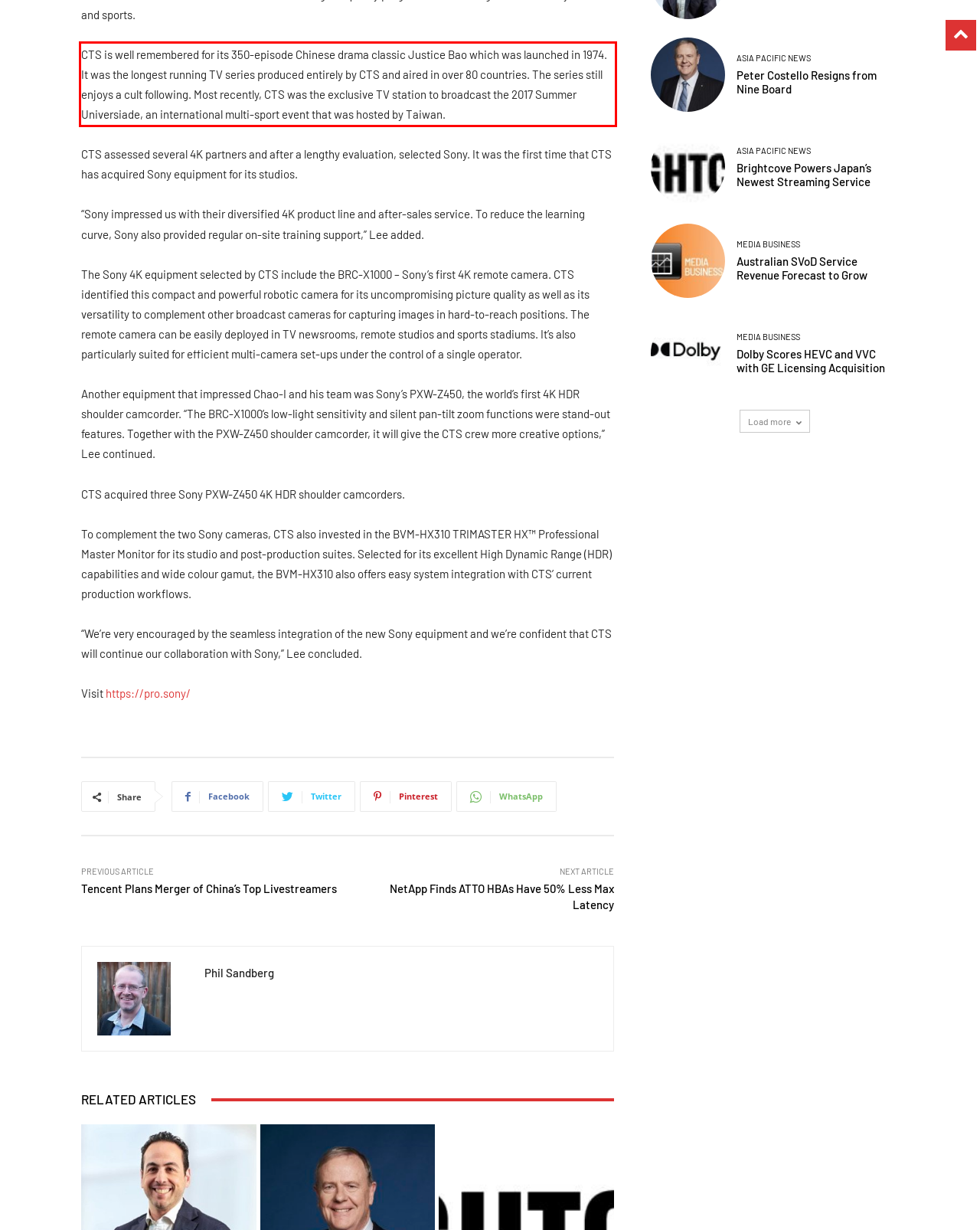There is a screenshot of a webpage with a red bounding box around a UI element. Please use OCR to extract the text within the red bounding box.

CTS is well remembered for its 350-episode Chinese drama classic Justice Bao which was launched in 1974. It was the longest running TV series produced entirely by CTS and aired in over 80 countries. The series still enjoys a cult following. Most recently, CTS was the exclusive TV station to broadcast the 2017 Summer Universiade, an international multi-sport event that was hosted by Taiwan.